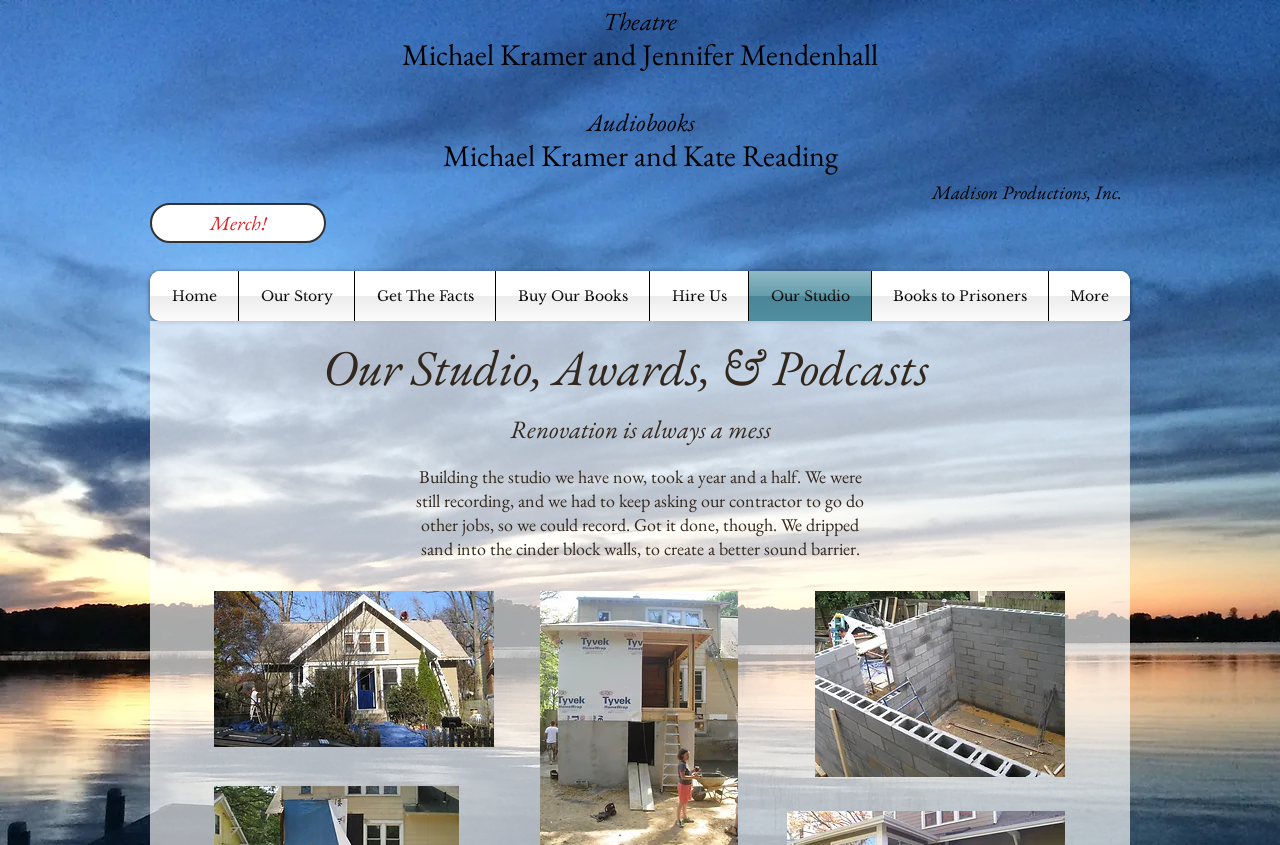Extract the heading text from the webpage.

Our Studio, Awards, & Podcasts